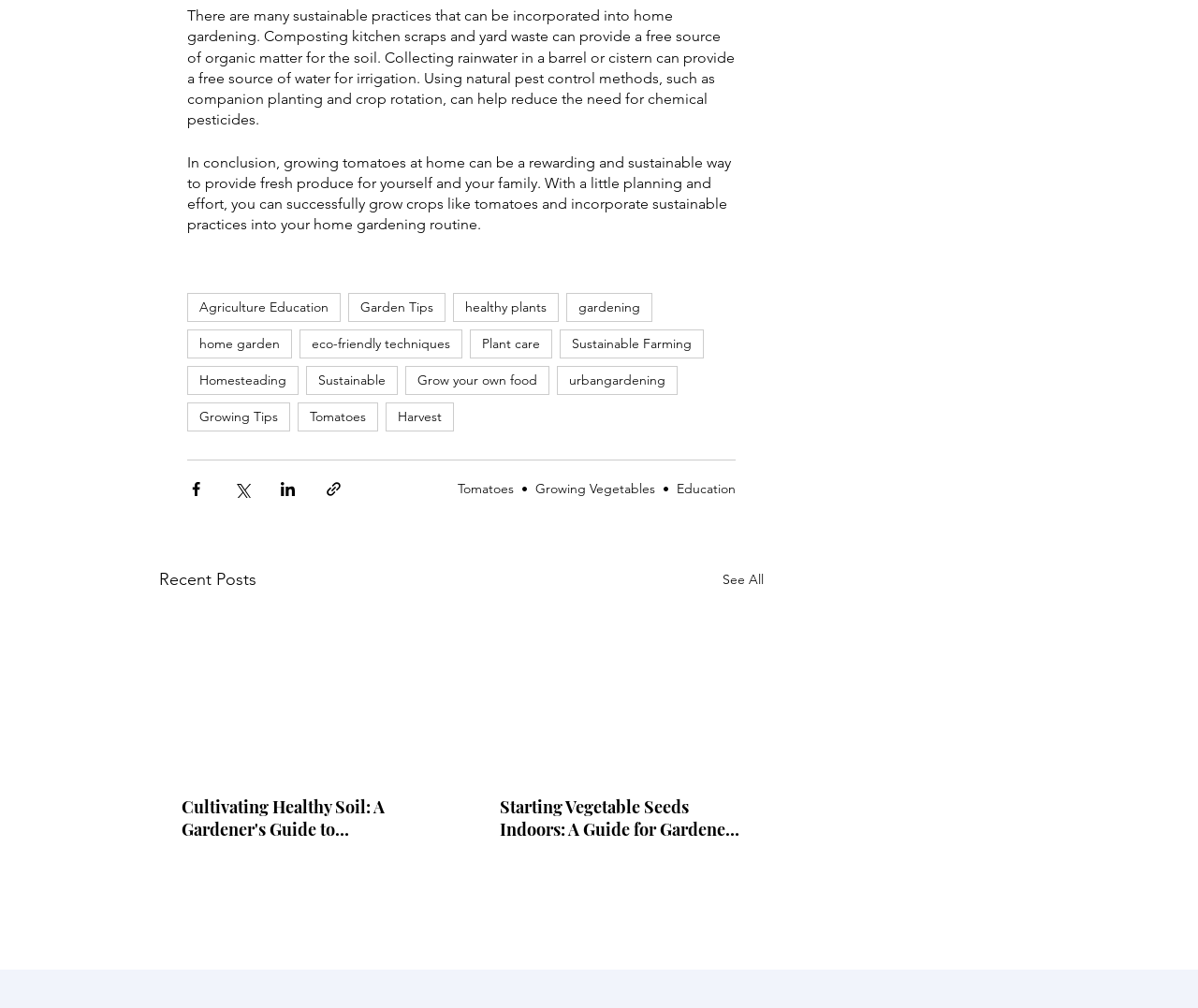How many articles are listed under 'Recent Posts'?
Provide a comprehensive and detailed answer to the question.

Under the 'Recent Posts' heading, I found two articles, each with a link and a brief description.